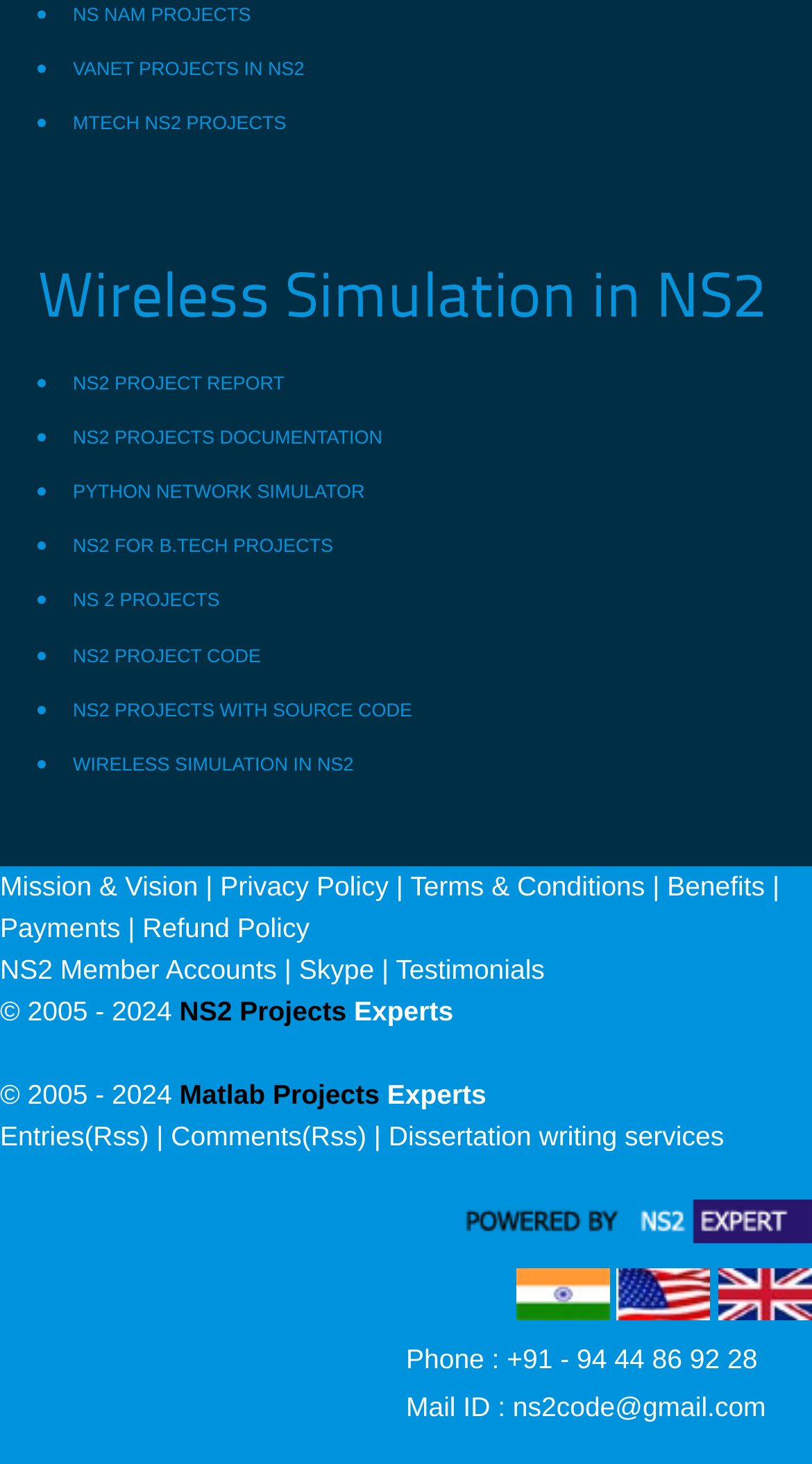From the details in the image, provide a thorough response to the question: What is the main topic of the webpage?

Based on the links and text on the webpage, it appears that the main topic is related to NS2 projects, which is a network simulator. The links on the page, such as 'NS NAM PROJECTS', 'VANET PROJECTS IN NS2', and 'NS2 PROJECT REPORT', suggest that the webpage is focused on providing resources and information related to NS2 projects.